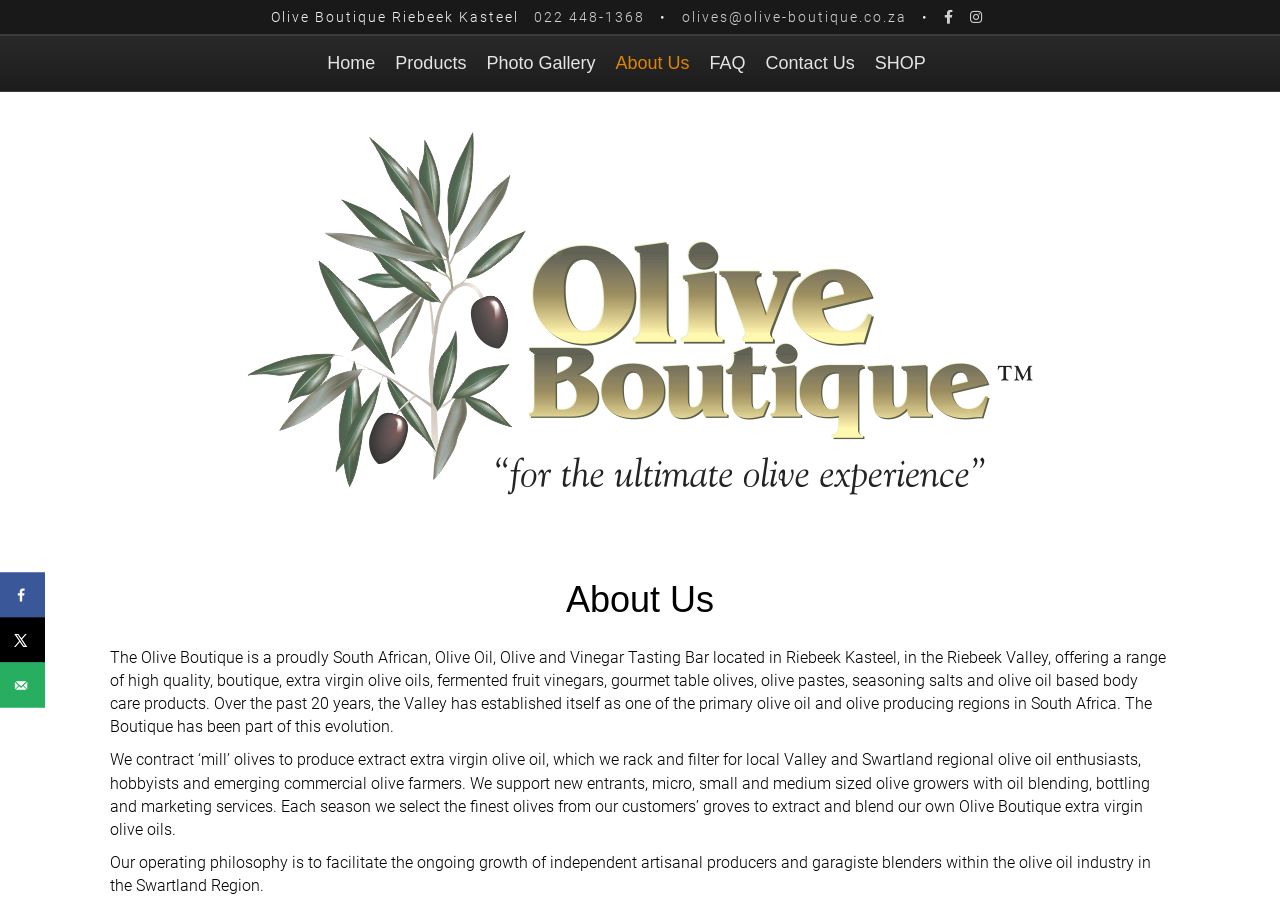Summarize the webpage in an elaborate manner.

The webpage is about Olive Boutique Riebeek Kasteel, a South African olive oil and olive producer. At the top, there is a header section with the company name, phone number, email, and social media links. Below the header, there is a navigation menu with links to different sections of the website, including Home, Products, Photo Gallery, About Us, FAQ, Contact Us, and SHOP.

On the left side of the page, there is a social sharing sidebar with links to share the content on Facebook, X, and via email. Each sharing link has a corresponding icon.

The main content of the page is divided into three sections. The first section has a heading "About Us" and provides an introduction to the Olive Boutique, describing its location, products, and services. The second section explains how the boutique supports local olive growers and produces its own extra virgin olive oils. The third section outlines the company's operating philosophy, which is to promote the growth of independent artisanal producers in the olive oil industry.

There is also a logo of Olive Boutique Extra Virgin Olive Oil at the top right corner of the page.